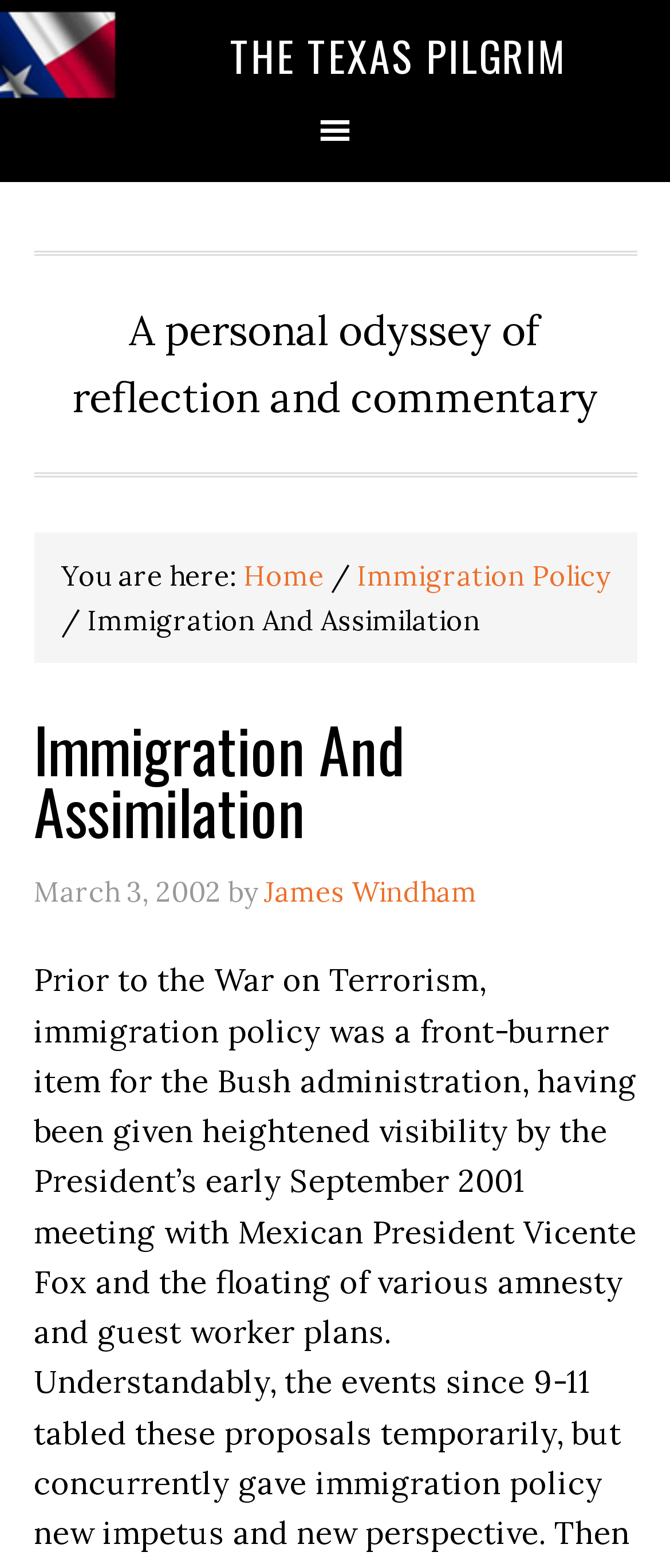Write a detailed summary of the webpage, including text, images, and layout.

The webpage is titled "Immigration And Assimilation | The Texas Pilgrim" and has a prominent link to "THE TEXAS PILGRIM" at the top center of the page. Below this, there is a navigation menu labeled "Main" that spans the full width of the page. 

Underneath the navigation menu, there is a static text element that reads "A personal odyssey of reflection and commentary". 

To the right of this text, there is a breadcrumb navigation section that starts with "You are here:" followed by a link to "Home", a breadcrumb separator, and then a link to "Immigration Policy". 

Below the breadcrumb navigation, there is a header section that takes up most of the page width. This section is titled "Immigration And Assimilation" and has a time stamp "March 3, 2002" on the left side, followed by the author's name "James Windham" as a link.